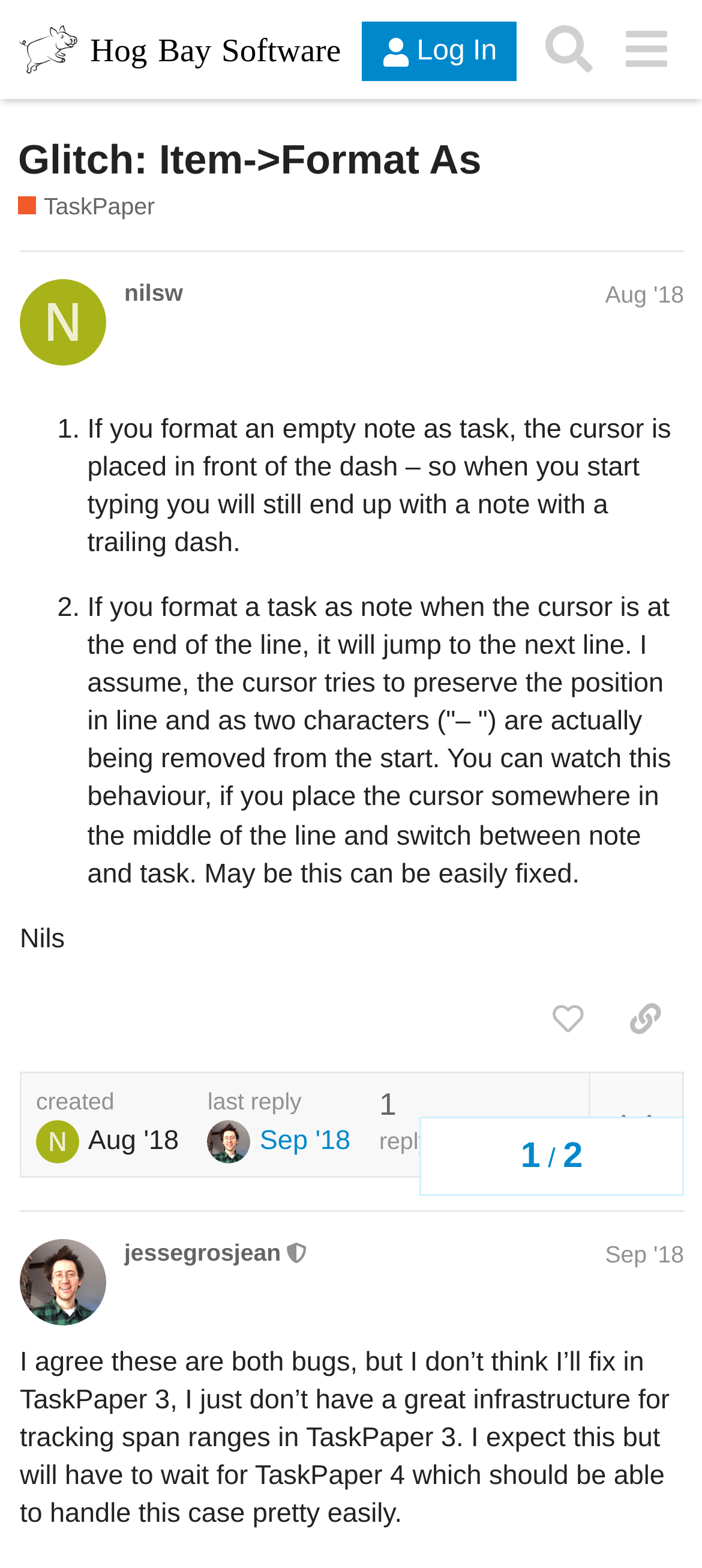Please determine the bounding box coordinates of the clickable area required to carry out the following instruction: "Search the website". The coordinates must be four float numbers between 0 and 1, represented as [left, top, right, bottom].

None